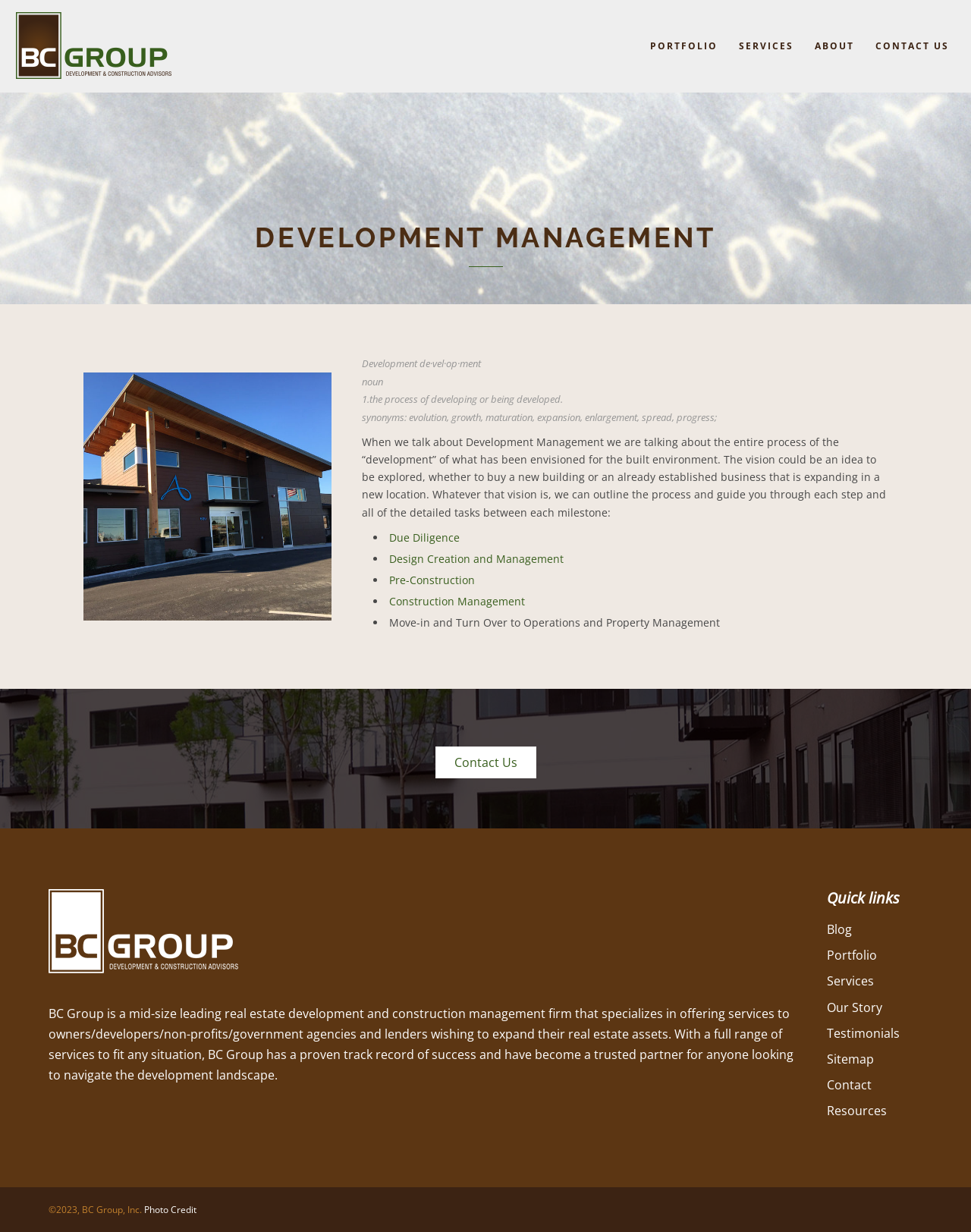Can you specify the bounding box coordinates of the area that needs to be clicked to fulfill the following instruction: "Close the newsletter sign up window"?

None